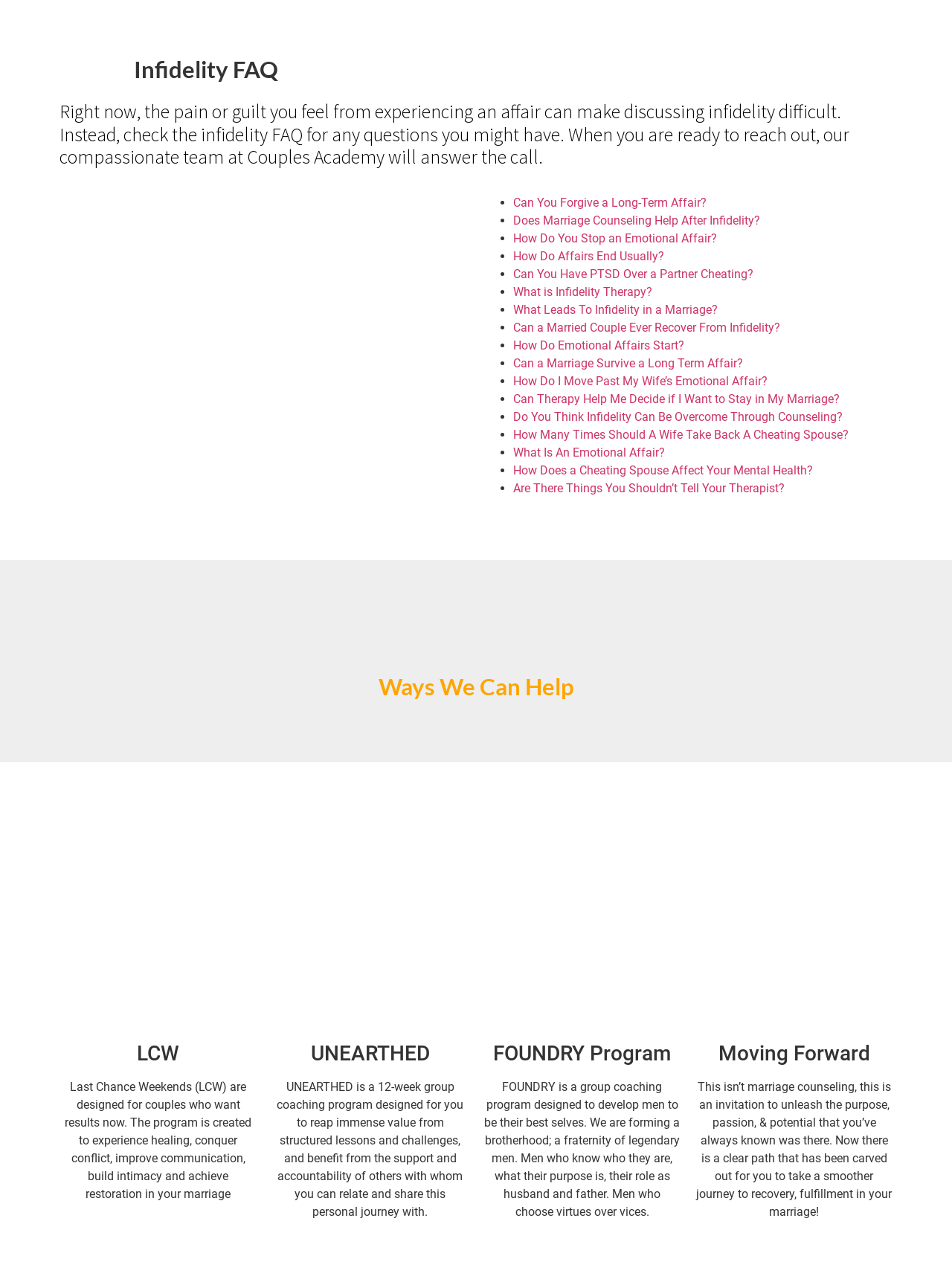Identify the bounding box coordinates for the element that needs to be clicked to fulfill this instruction: "Read about 'Ways We Can Help'". Provide the coordinates in the format of four float numbers between 0 and 1: [left, top, right, bottom].

[0.008, 0.523, 0.992, 0.547]